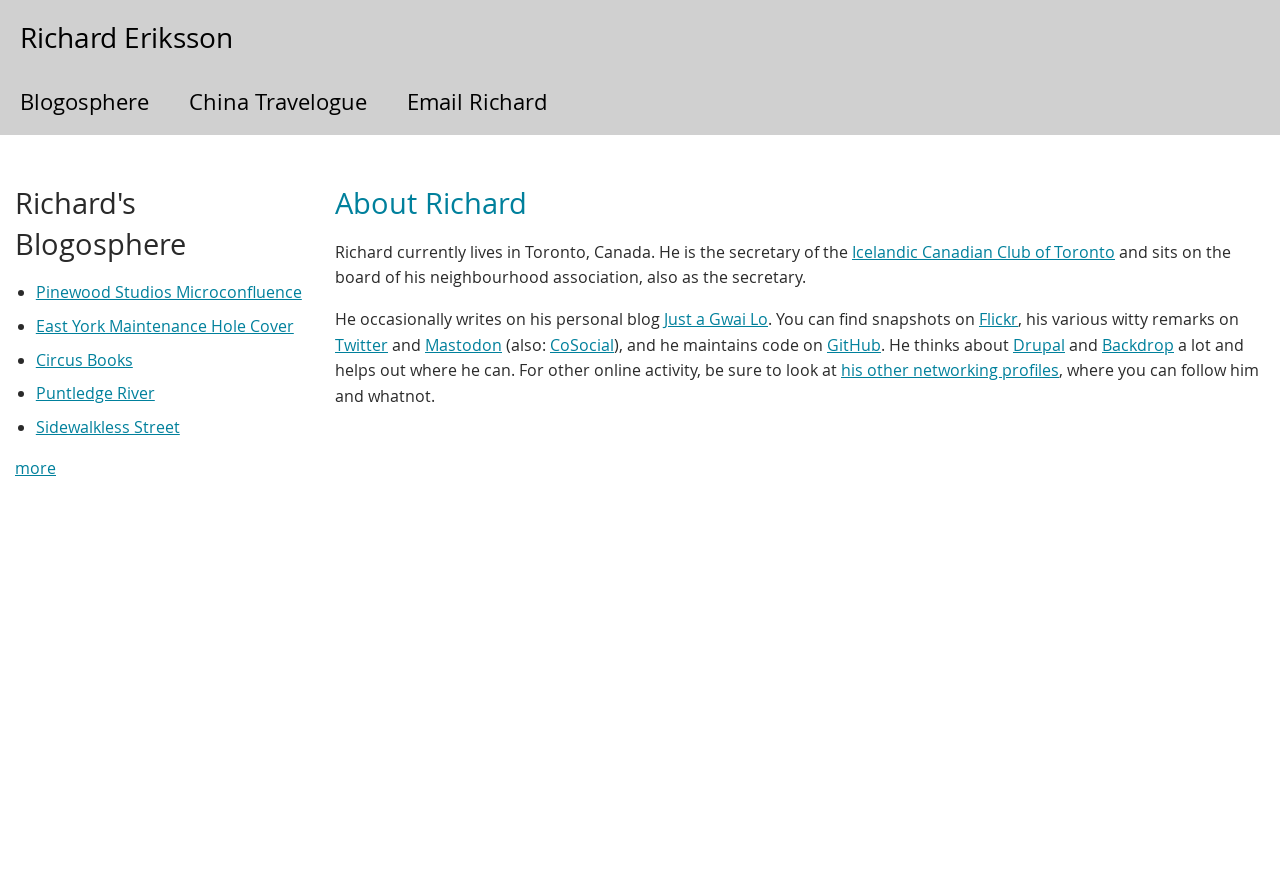Using the format (top-left x, top-left y, bottom-right x, bottom-right y), and given the element description, identify the bounding box coordinates within the screenshot: Blogosphere

[0.0, 0.078, 0.132, 0.155]